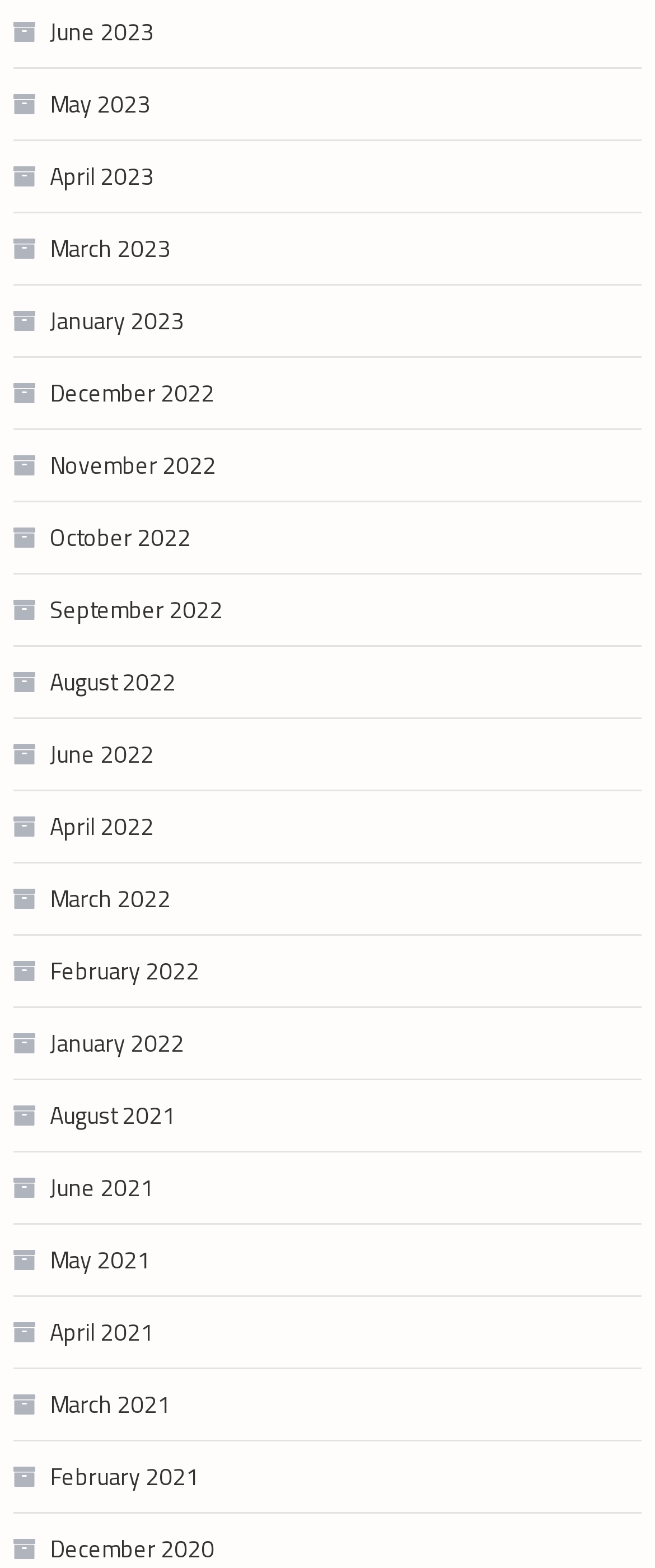Provide a one-word or brief phrase answer to the question:
How many links are there on the webpage?

27